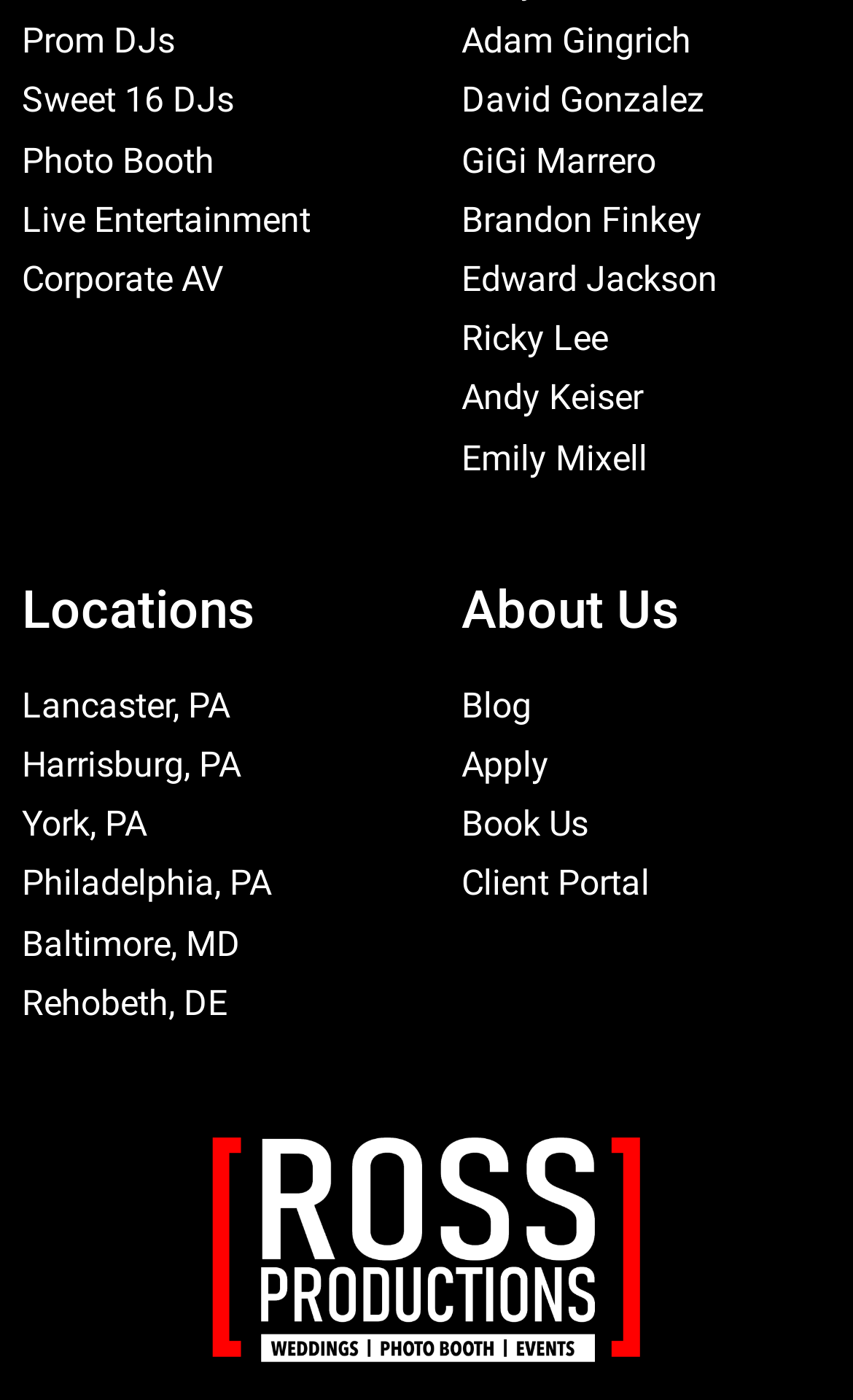Find the bounding box coordinates of the clickable region needed to perform the following instruction: "Click on Prom DJs". The coordinates should be provided as four float numbers between 0 and 1, i.e., [left, top, right, bottom].

[0.026, 0.014, 0.205, 0.044]